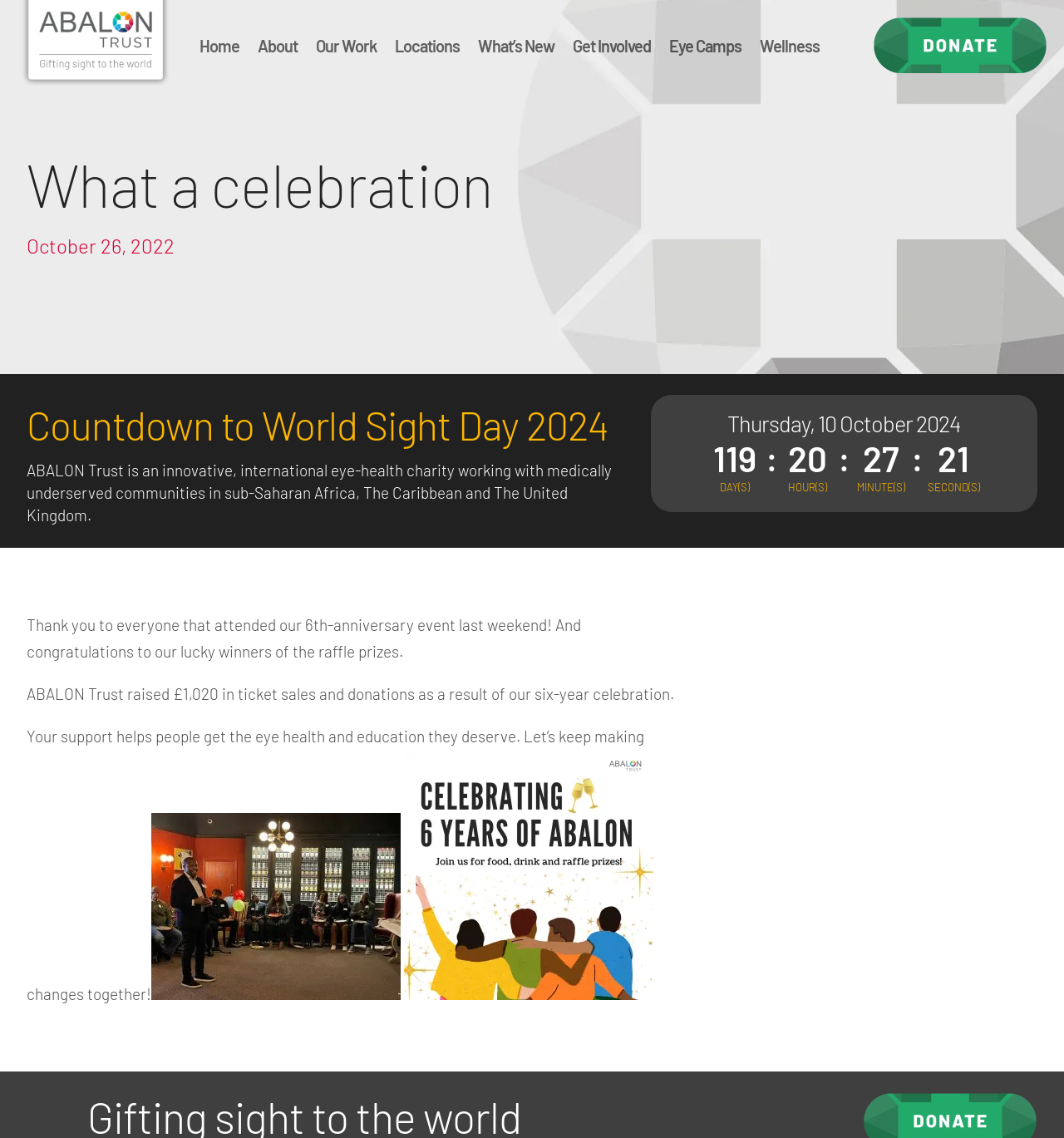What is the name of the charity?
Refer to the screenshot and answer in one word or phrase.

ABALON Trust